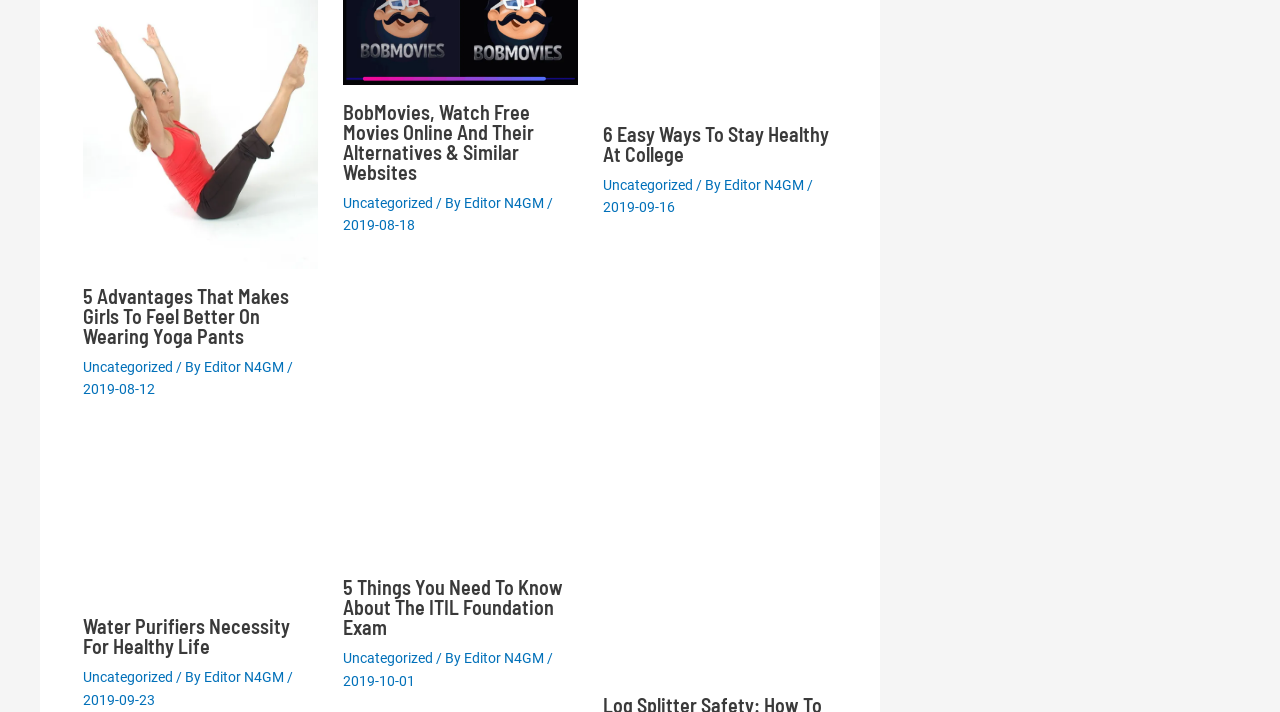How many images are on this webpage?
Could you give a comprehensive explanation in response to this question?

I counted the number of image elements on the webpage. There are 3 image elements, so there are 3 images on this webpage.